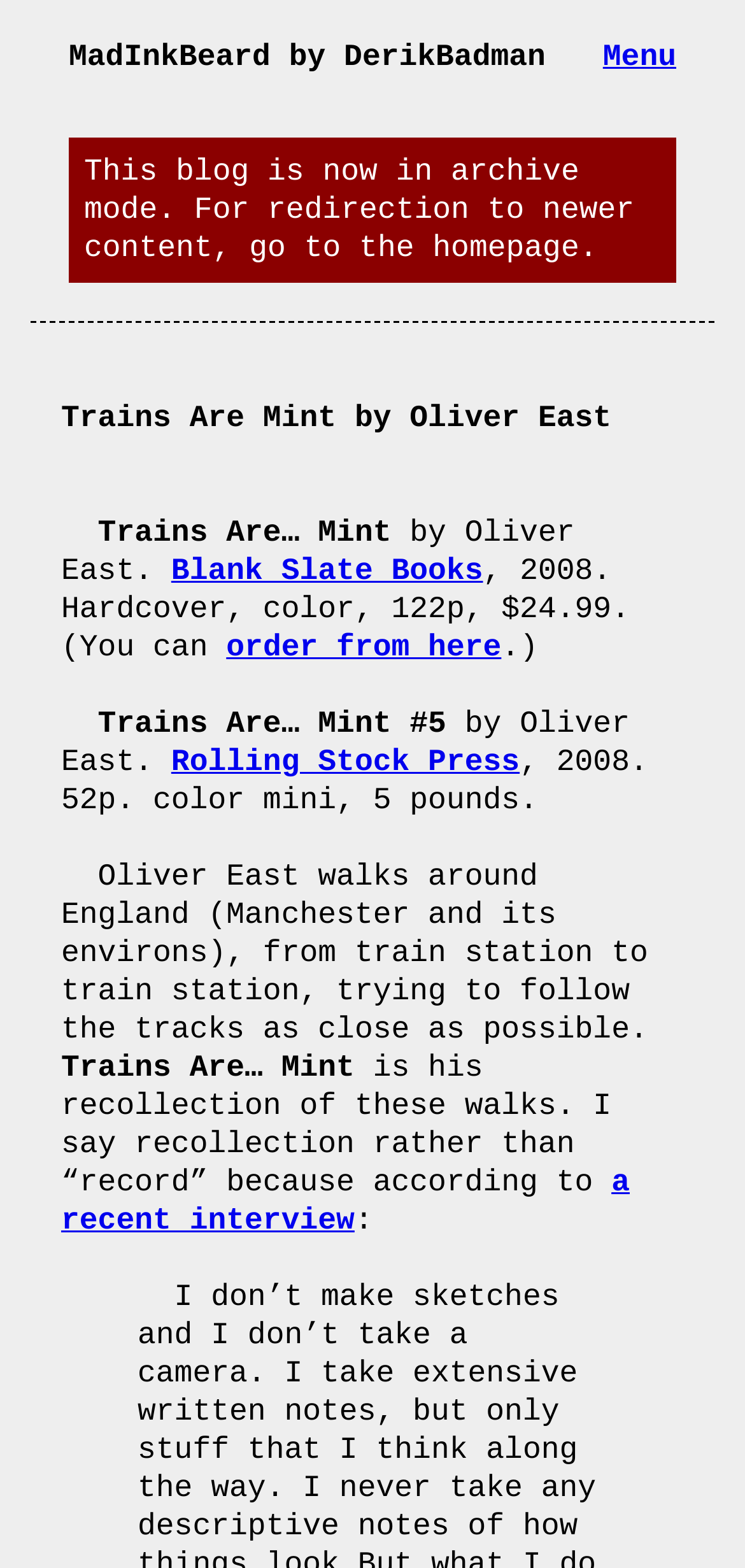What is Oliver East doing in the book? Refer to the image and provide a one-word or short phrase answer.

Walking around England